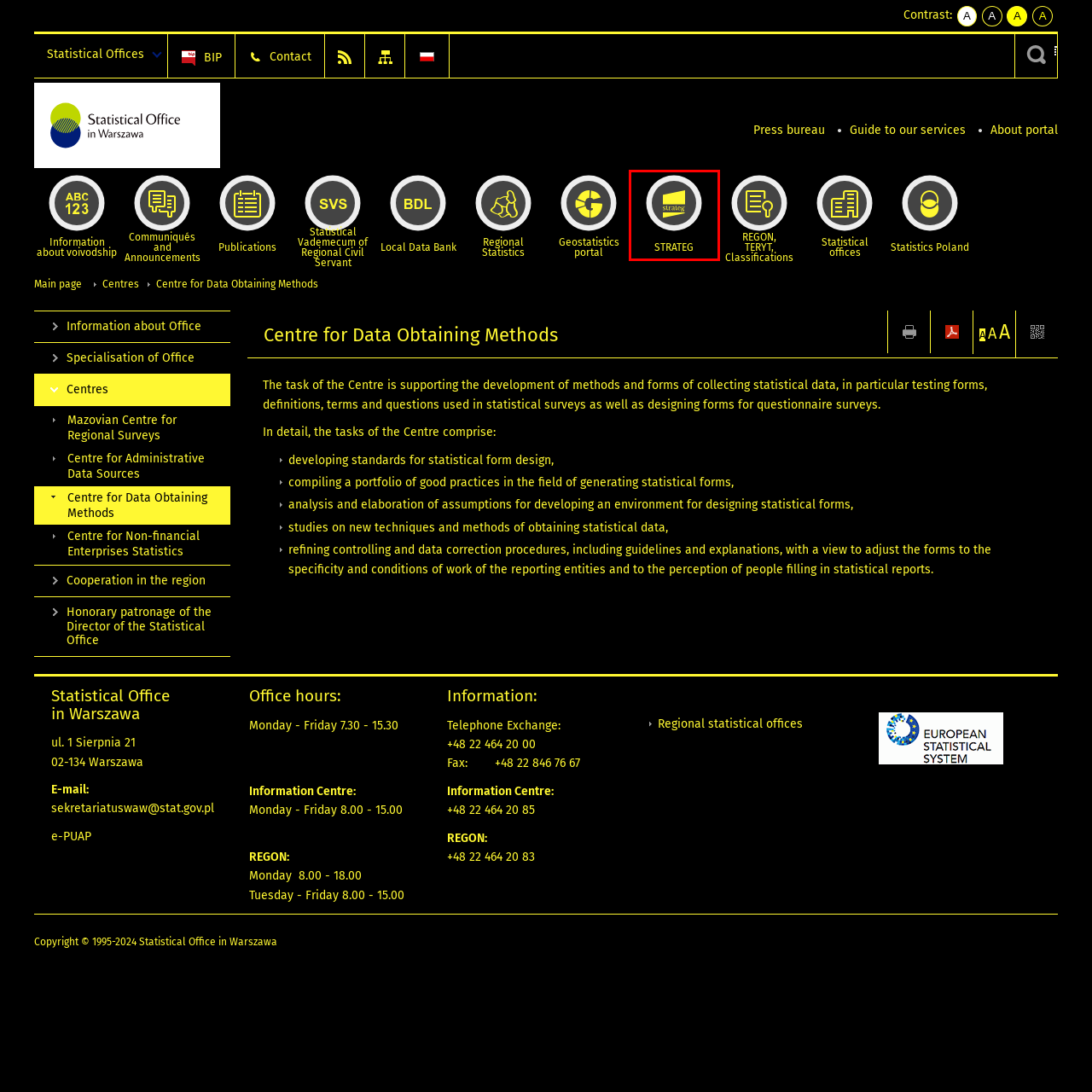Look at the screenshot of a webpage where a red rectangle bounding box is present. Choose the webpage description that best describes the new webpage after clicking the element inside the red bounding box. Here are the candidates:
A. Statistical Office in Warszawa
B. Statistical Office in Warszawa / copyright
C. Bulletin of Public Information
D. STRATEG
E. Statistics Poland / Regional Statistics
F. Overview - Eurostat
G. Statistics Poland - Local Data Bank
H. Statistics Poland

D